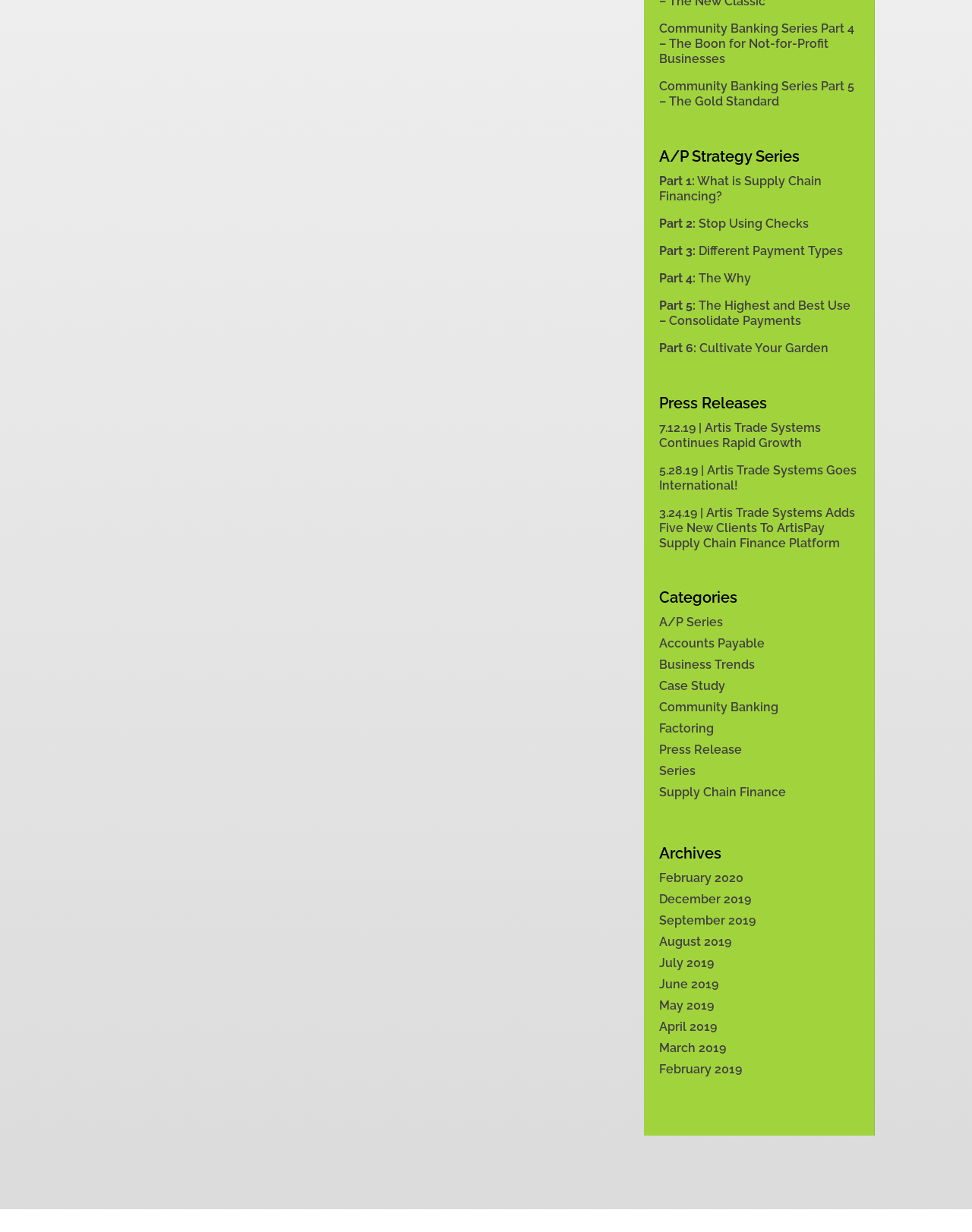Identify the bounding box coordinates for the element that needs to be clicked to fulfill this instruction: "Browse Archives from February 2020". Provide the coordinates in the format of four float numbers between 0 and 1: [left, top, right, bottom].

[0.678, 0.707, 0.765, 0.719]